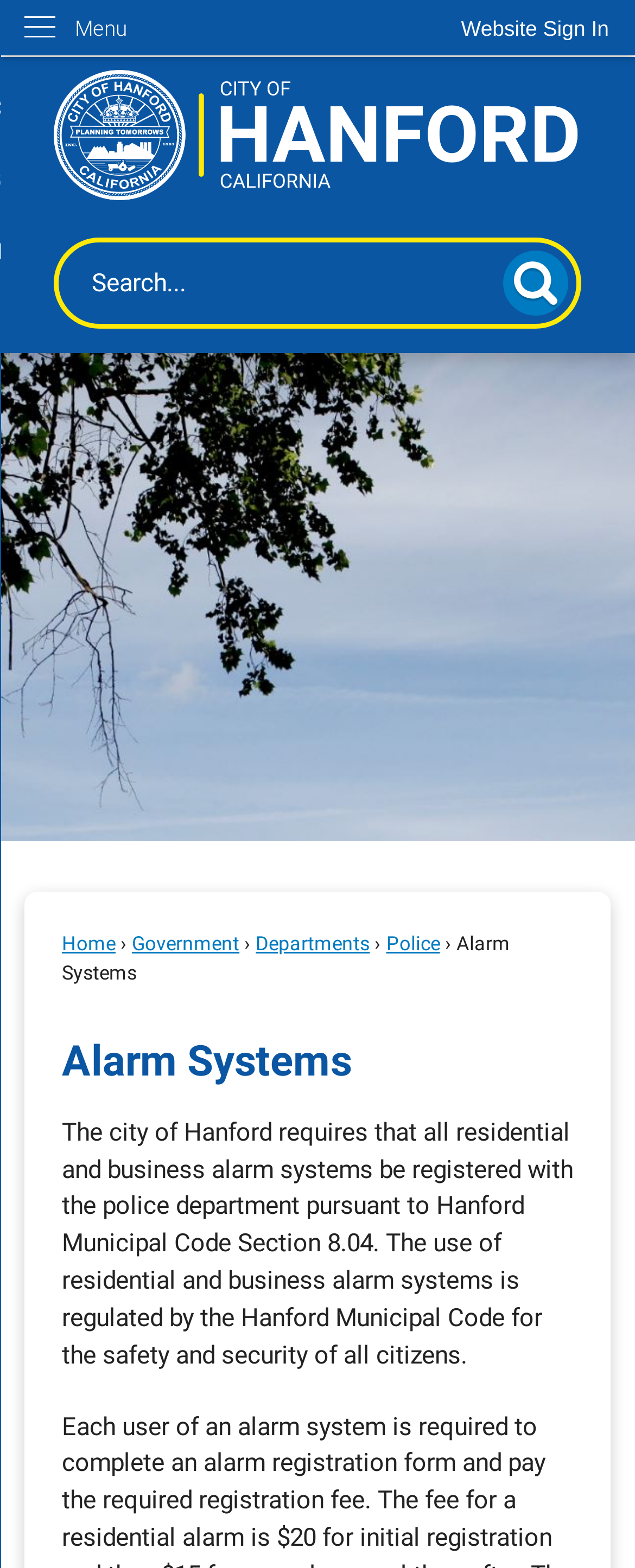Pinpoint the bounding box coordinates of the area that must be clicked to complete this instruction: "View the police department page".

[0.608, 0.594, 0.693, 0.609]